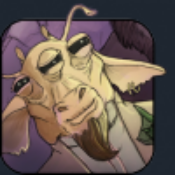What is the user's name associated with this image?
Provide a comprehensive and detailed answer to the question.

The image serves as the profile picture for a user named Asok, a member of the Star Wars Artists Guild, showcasing their connection to the imaginative world of Star Wars art and community.